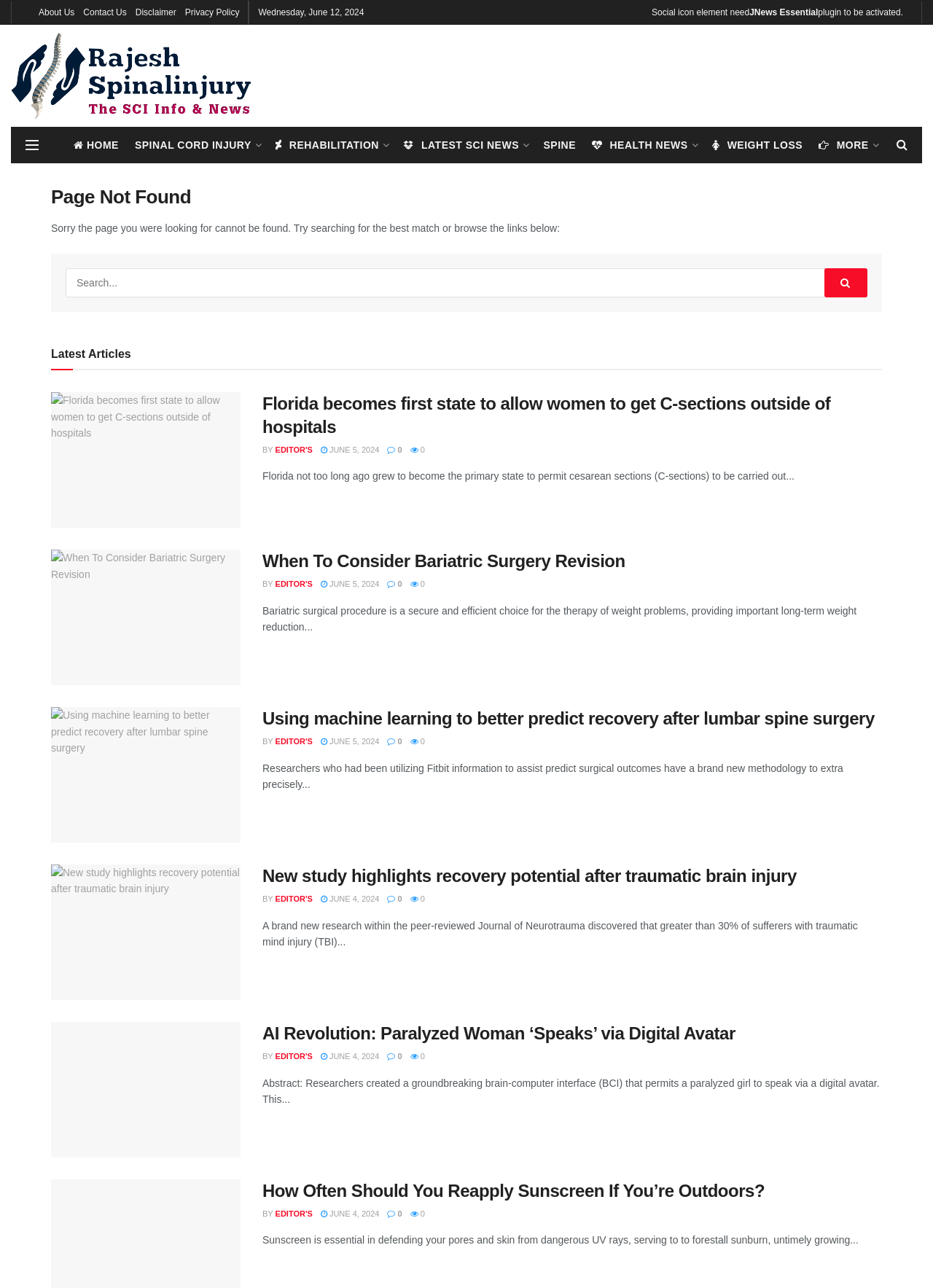Identify the bounding box coordinates of the section to be clicked to complete the task described by the following instruction: "Read the article 'Florida becomes first state to allow women to get C-sections outside of hospitals'". The coordinates should be four float numbers between 0 and 1, formatted as [left, top, right, bottom].

[0.055, 0.305, 0.258, 0.41]